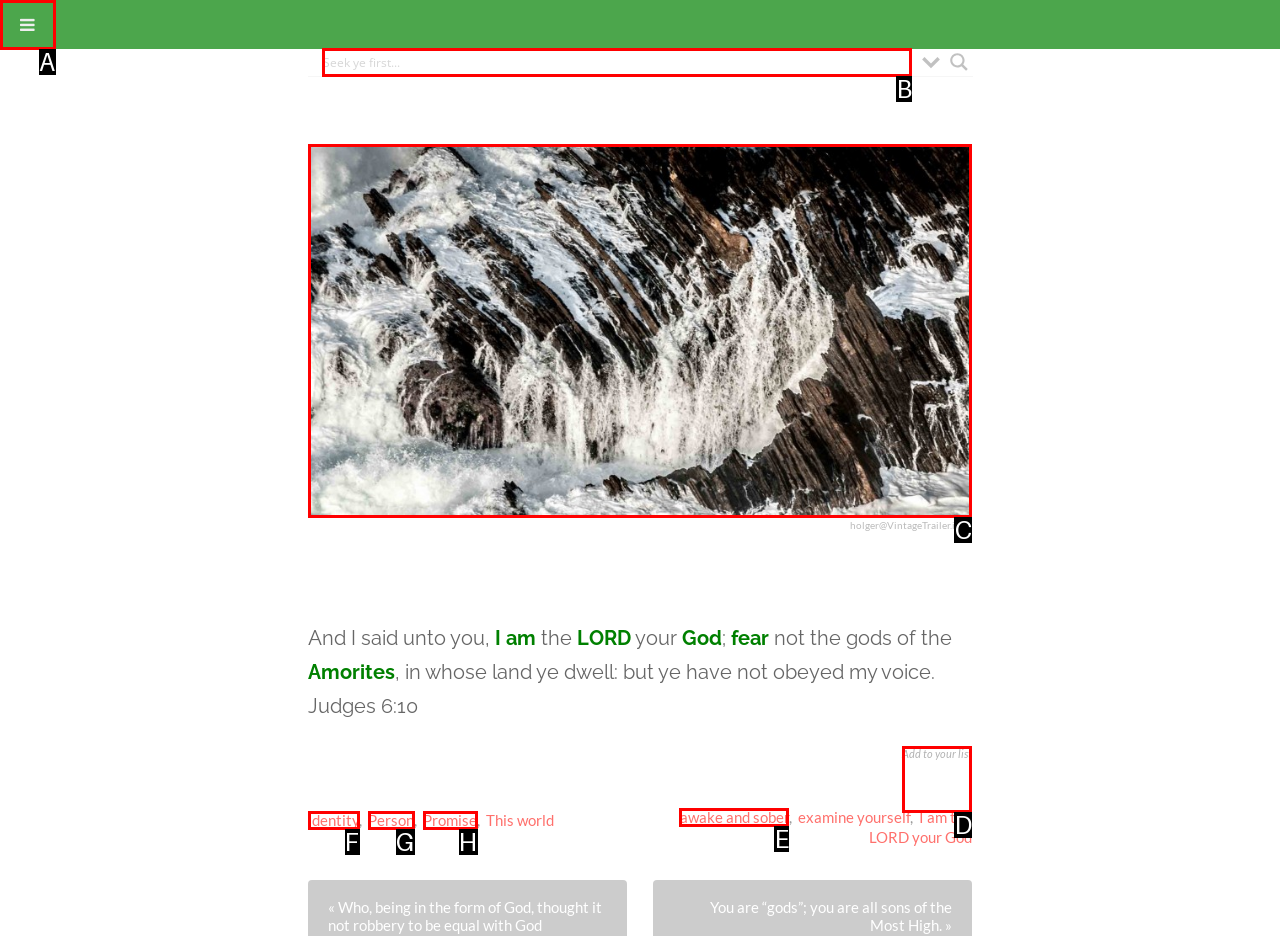Identify the appropriate lettered option to execute the following task: Add to your list
Respond with the letter of the selected choice.

D